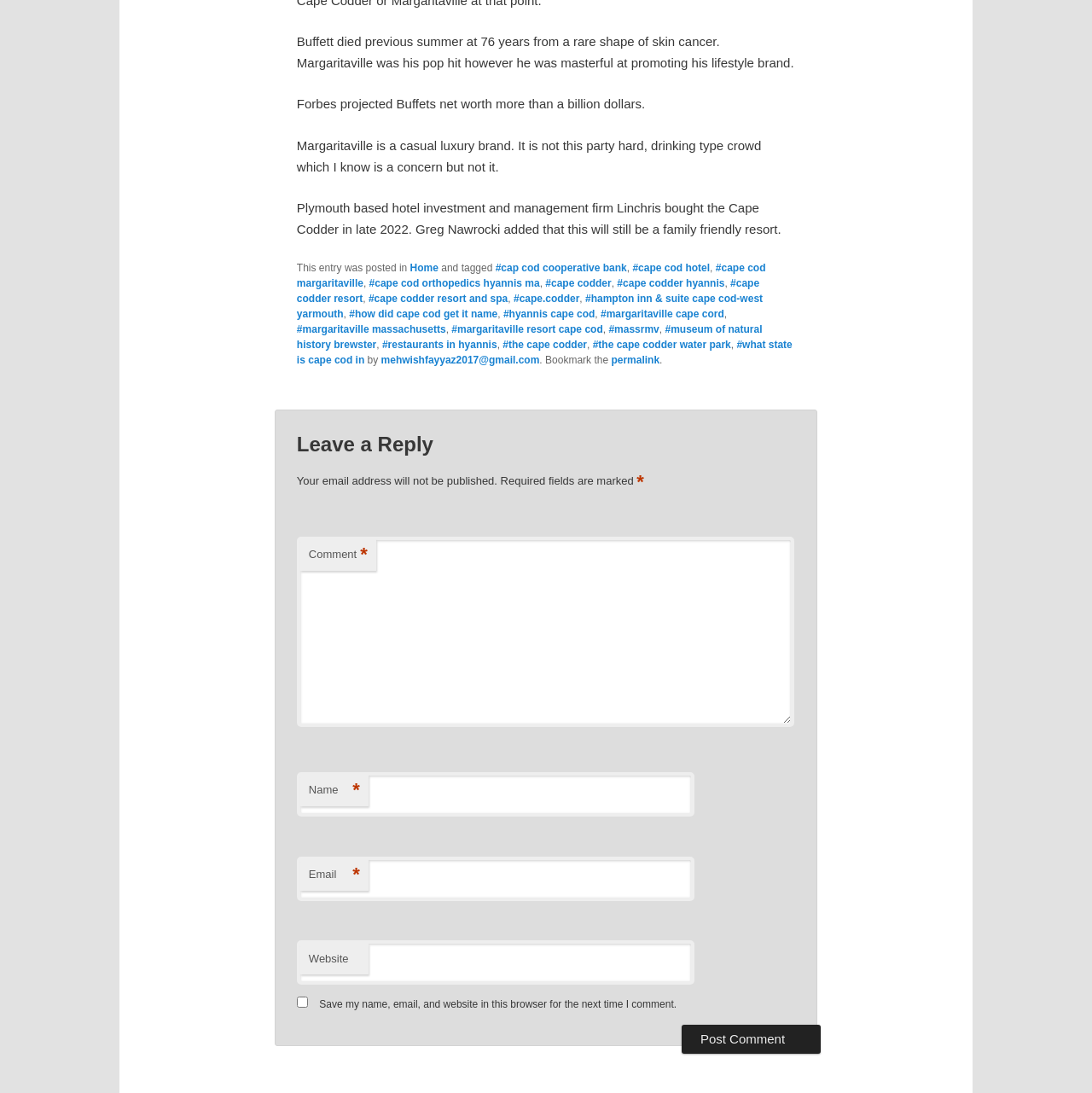What was Jimmy Buffett's net worth? Look at the image and give a one-word or short phrase answer.

over a billion dollars